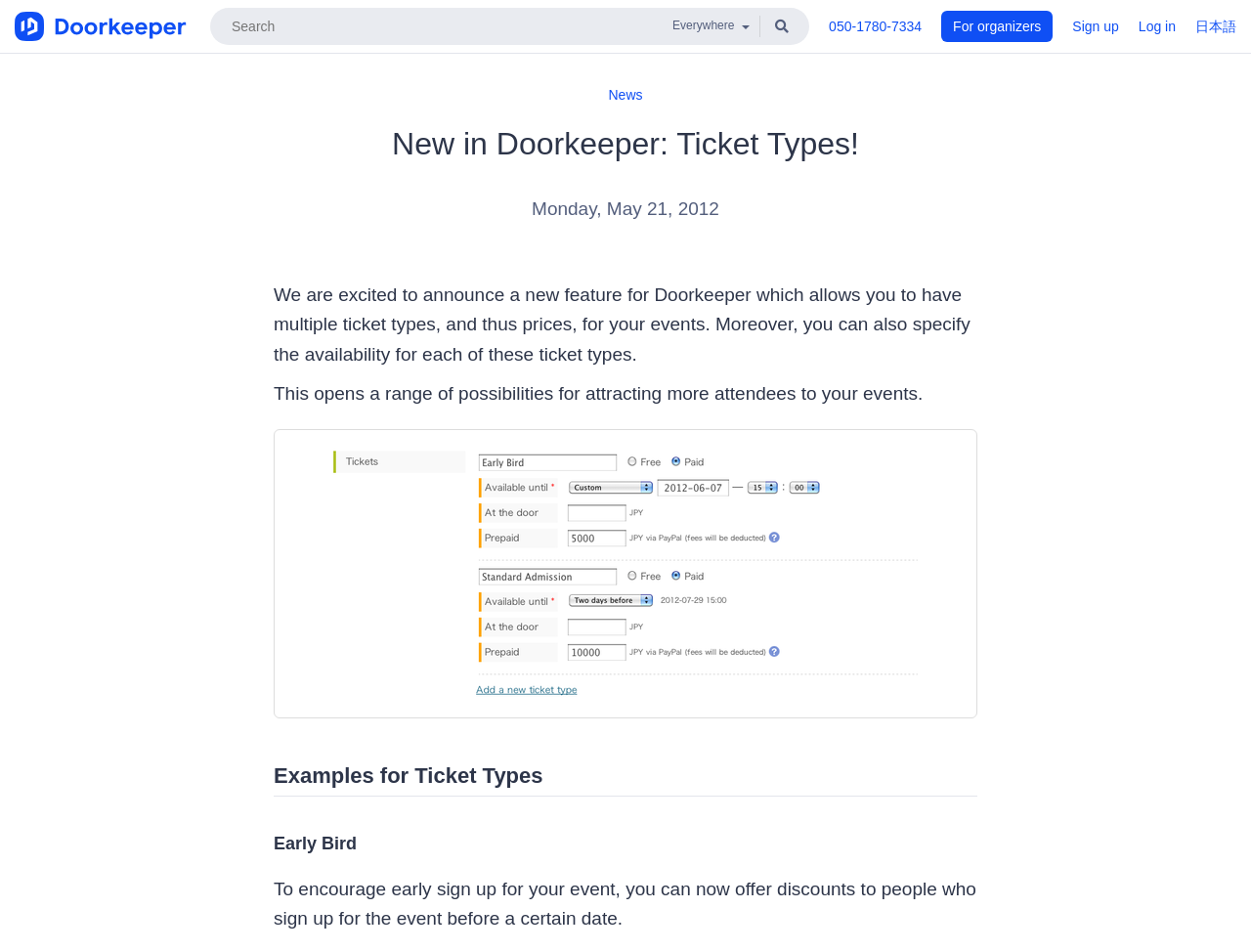Indicate the bounding box coordinates of the element that must be clicked to execute the instruction: "Click on the Australian Government link". The coordinates should be given as four float numbers between 0 and 1, i.e., [left, top, right, bottom].

None